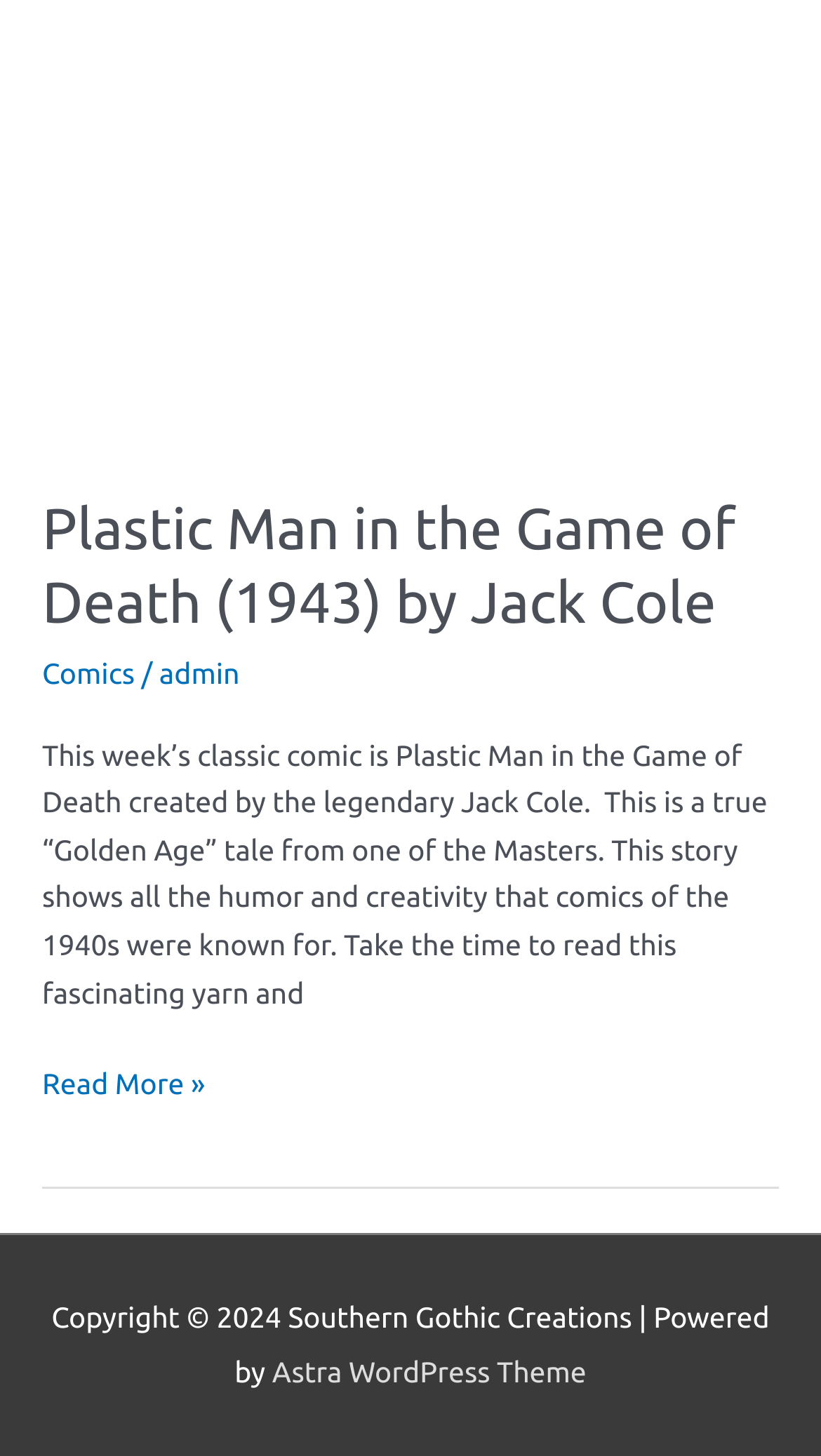Please give a succinct answer using a single word or phrase:
What is the name of the website?

Southern Gothic Creations